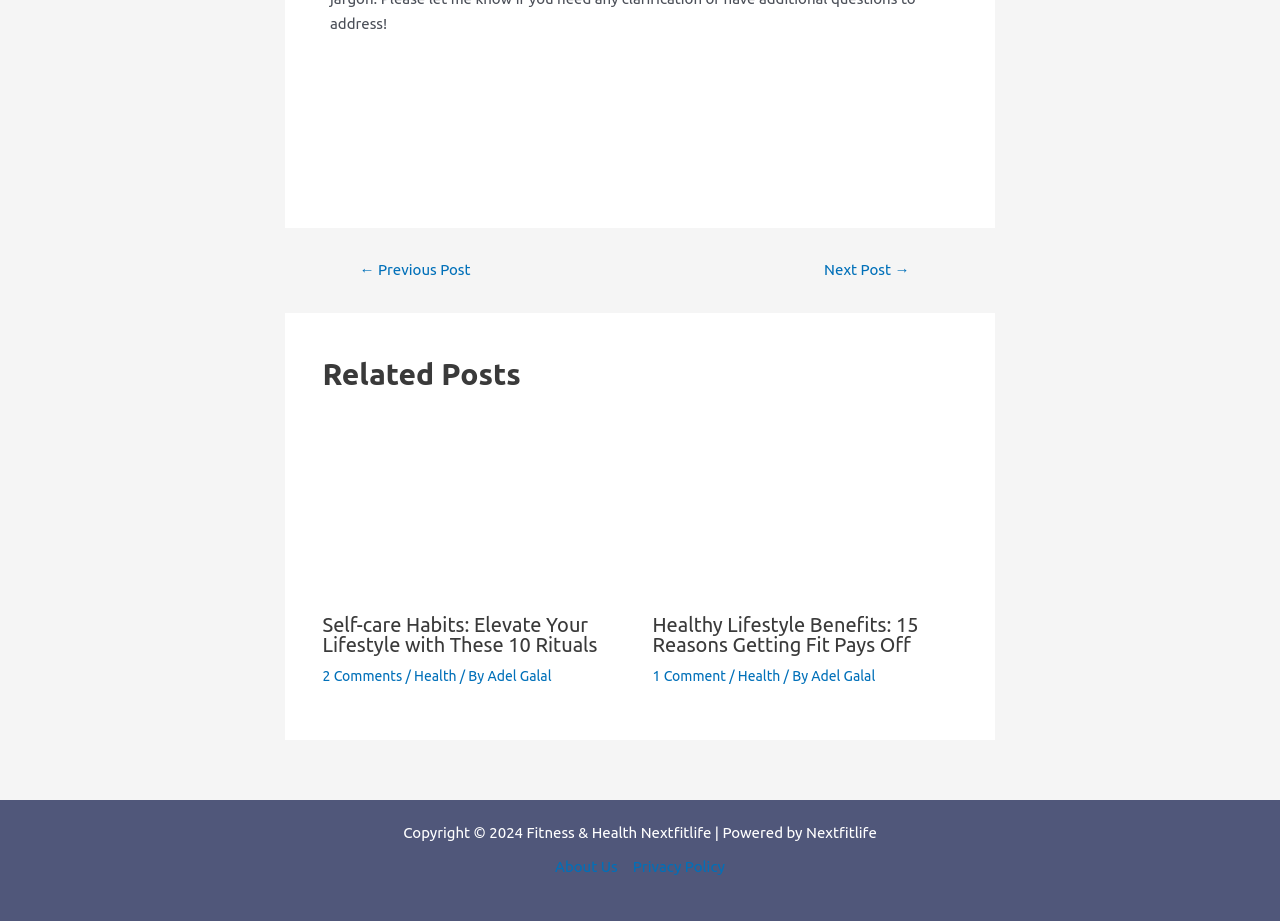Locate the bounding box coordinates for the element described below: "Health". The coordinates must be four float values between 0 and 1, formatted as [left, top, right, bottom].

[0.323, 0.725, 0.357, 0.742]